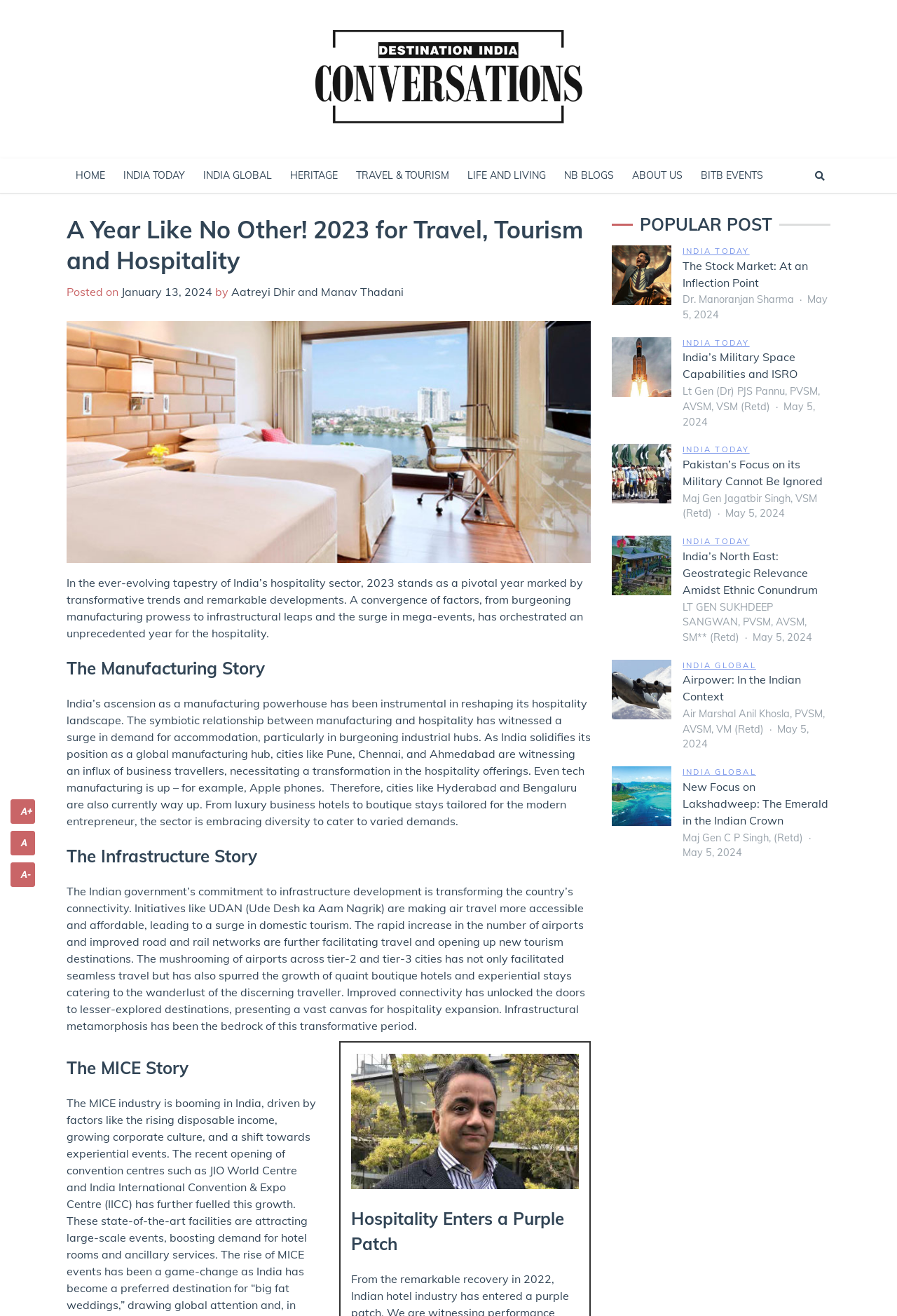Pinpoint the bounding box coordinates of the area that should be clicked to complete the following instruction: "Zoom in the page". The coordinates must be given as four float numbers between 0 and 1, i.e., [left, top, right, bottom].

[0.012, 0.607, 0.039, 0.626]